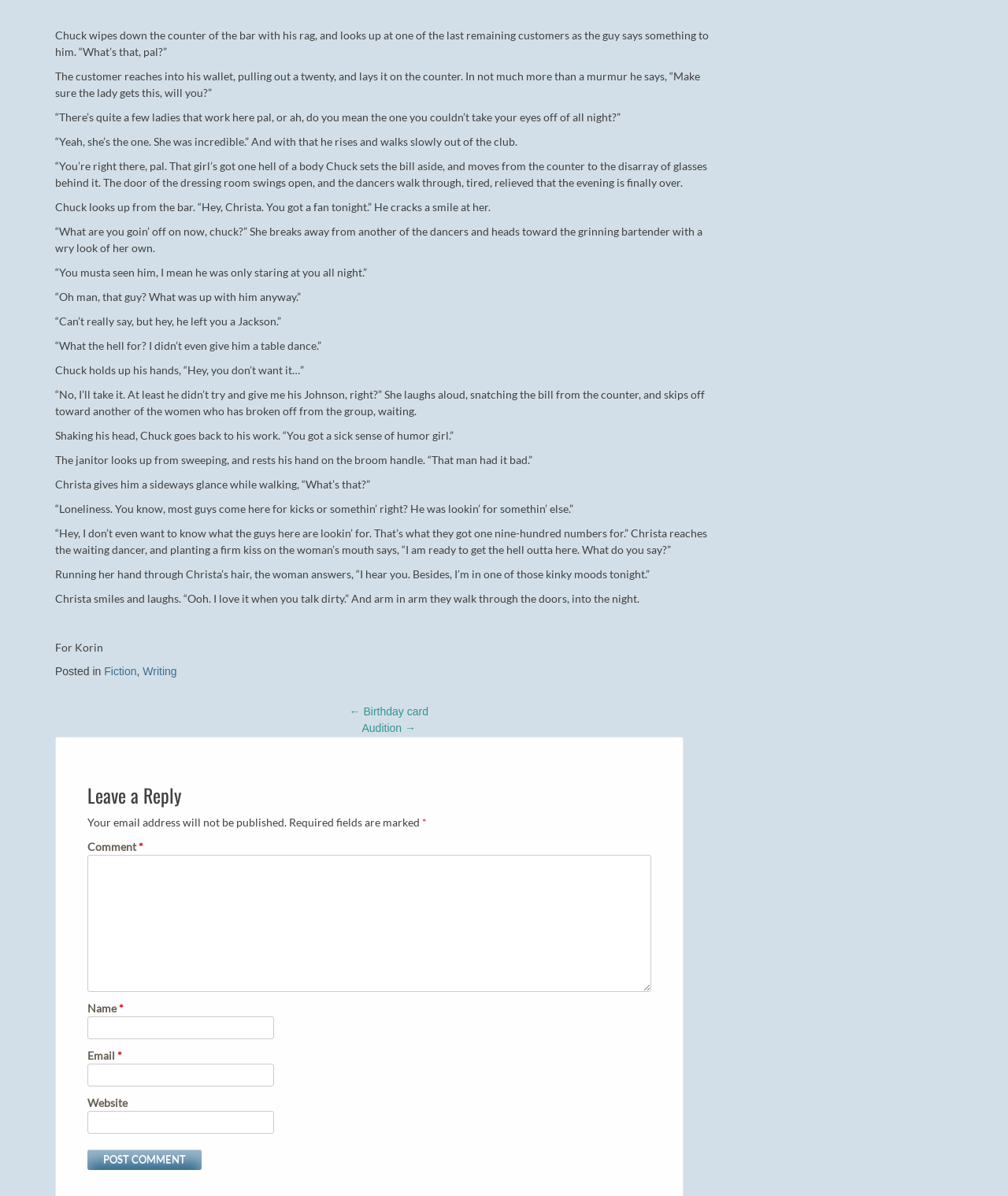What is the category of the post?
Based on the image content, provide your answer in one word or a short phrase.

Fiction, Writing